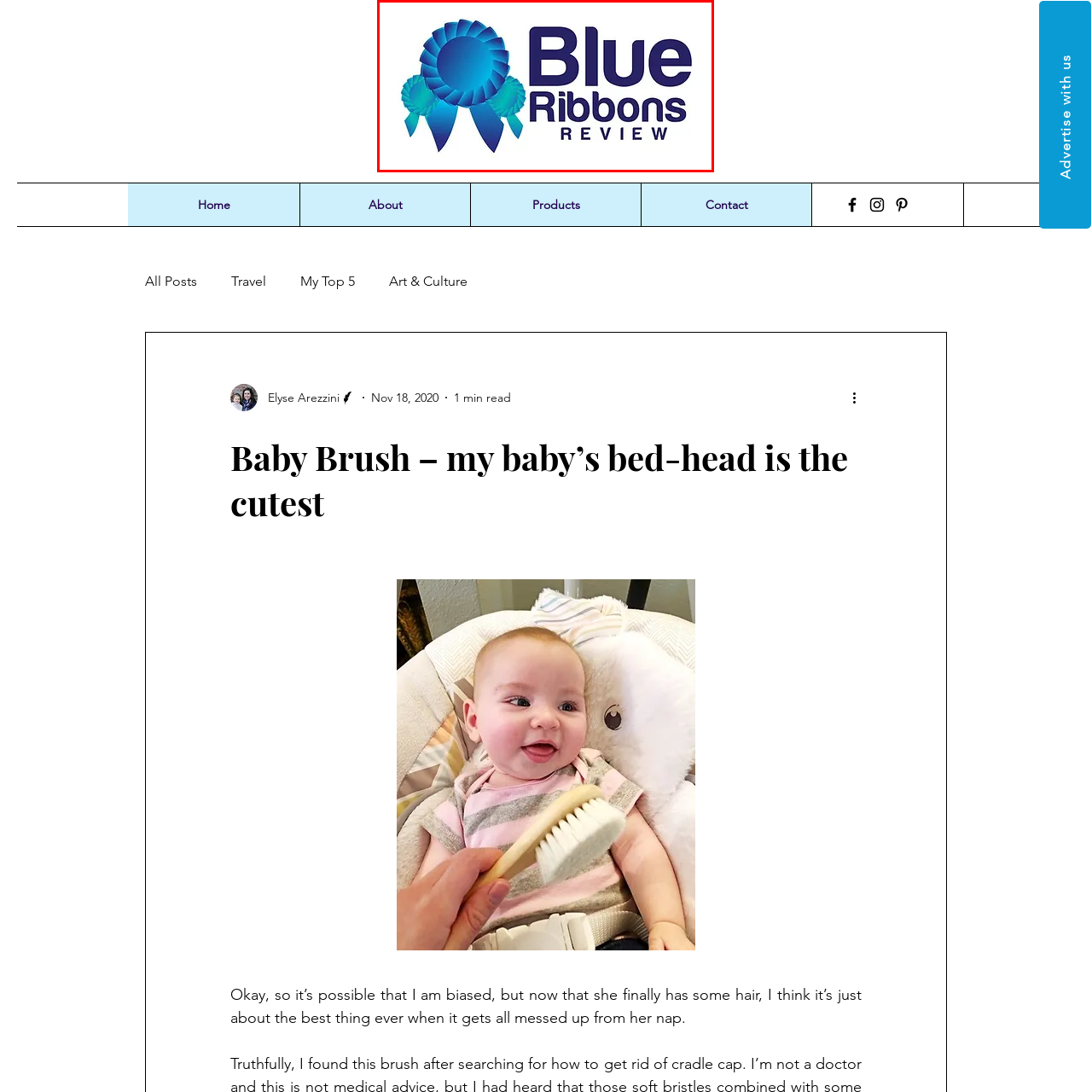Focus on the content inside the red-outlined area of the image and answer the ensuing question in detail, utilizing the information presented: What is the shape of the central ribbon?

The shape of the central ribbon is round because the caption describes it as having a round shape with layered petals, flanked by two smaller ribbons.